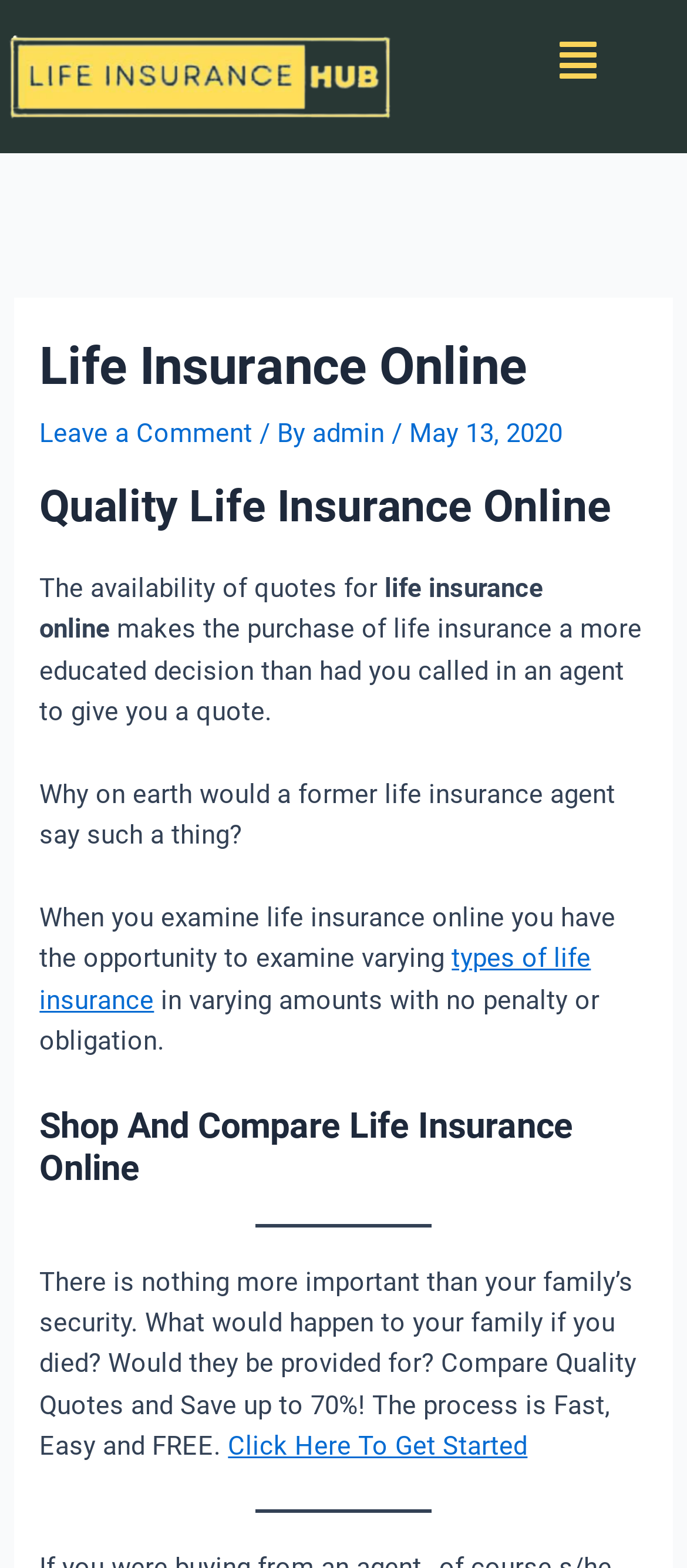Please provide a comprehensive response to the question based on the details in the image: What is the next step to get started with comparing life insurance quotes?

The webpage provides a call-to-action, encouraging users to click on the 'Click Here To Get Started' link to begin the process of comparing life insurance quotes.